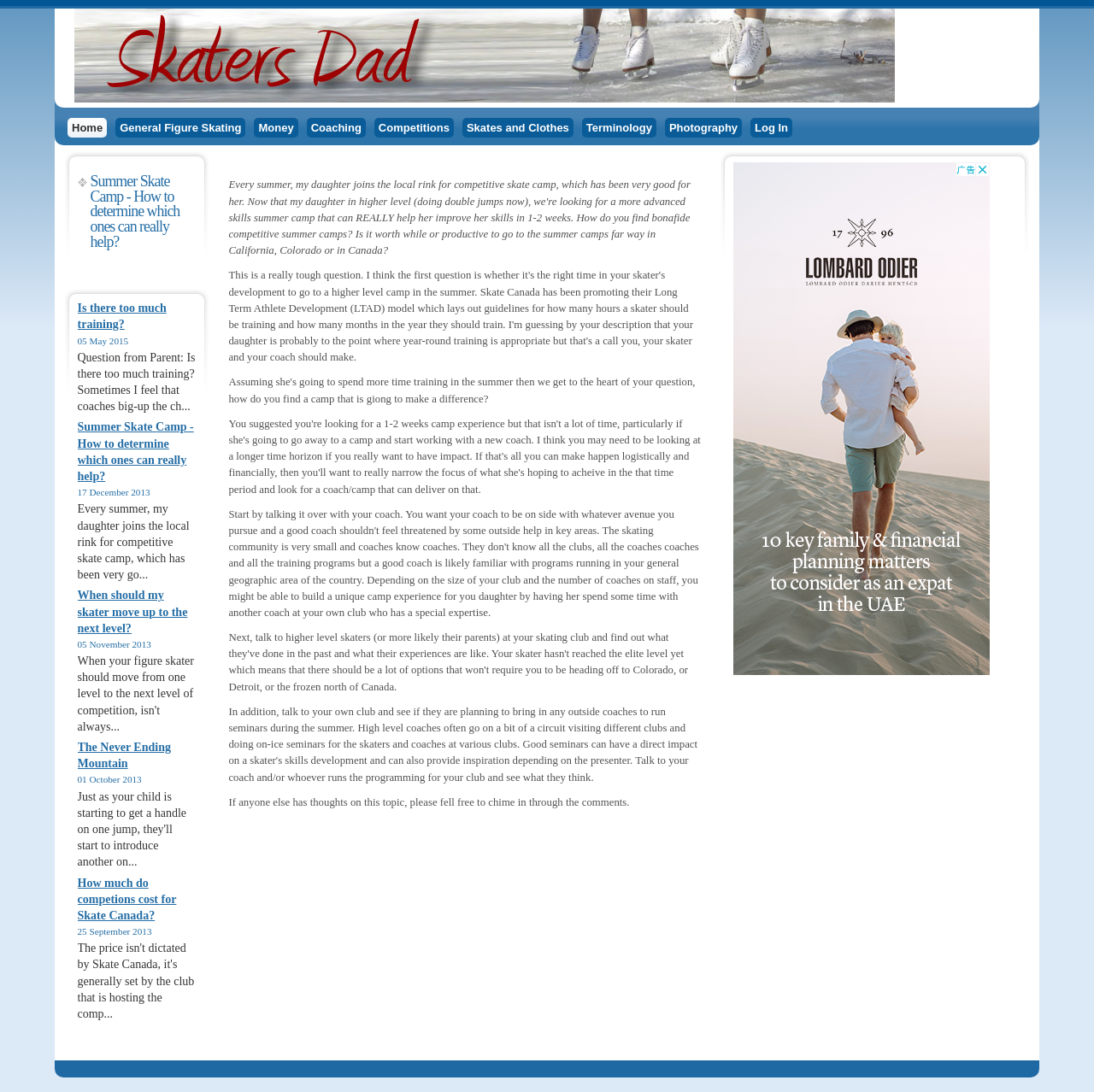Pinpoint the bounding box coordinates of the element that must be clicked to accomplish the following instruction: "Click on the 'Log In' link". The coordinates should be in the format of four float numbers between 0 and 1, i.e., [left, top, right, bottom].

[0.686, 0.108, 0.724, 0.126]